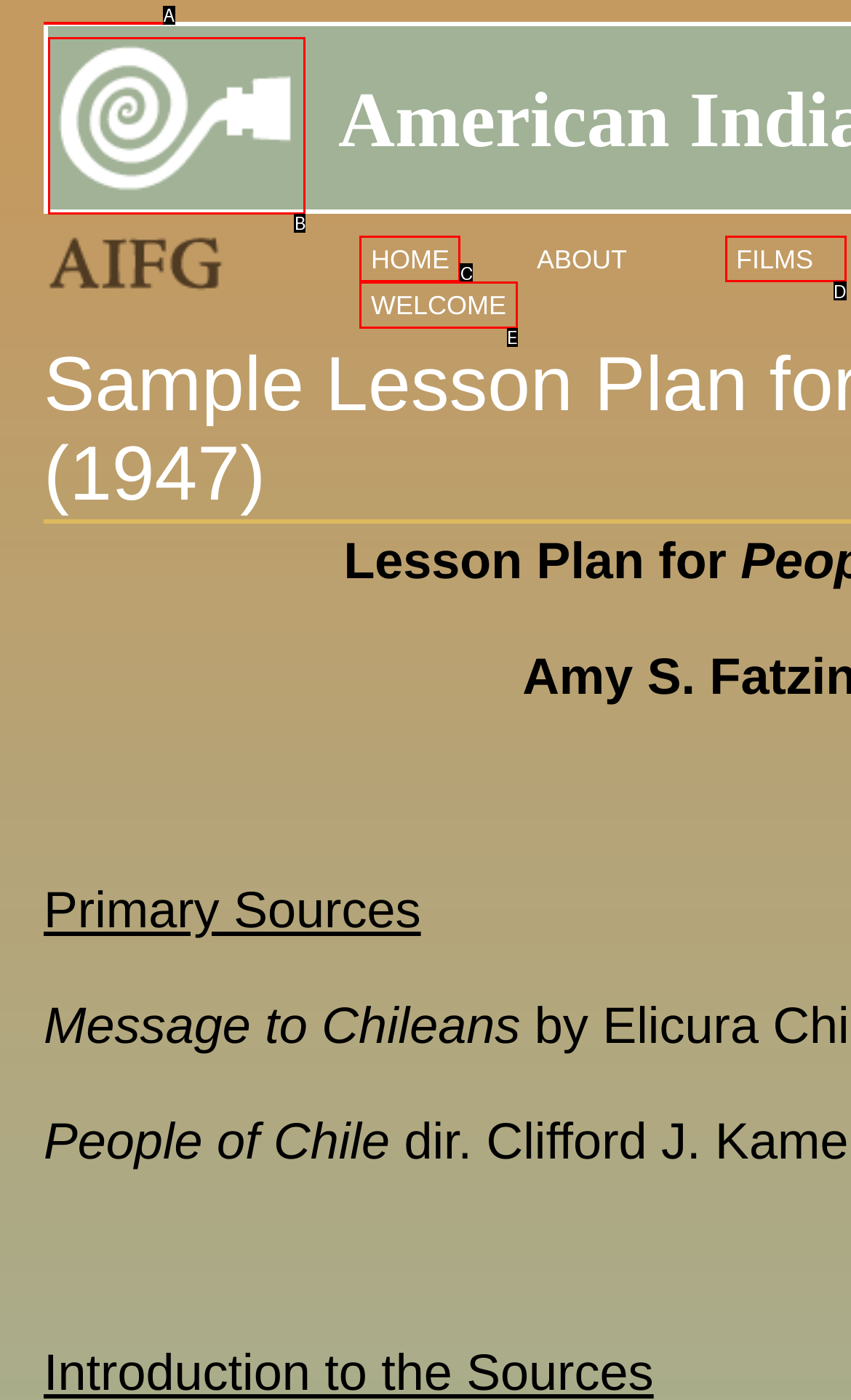Choose the HTML element that corresponds to the description: Skip to navigation
Provide the answer by selecting the letter from the given choices.

A